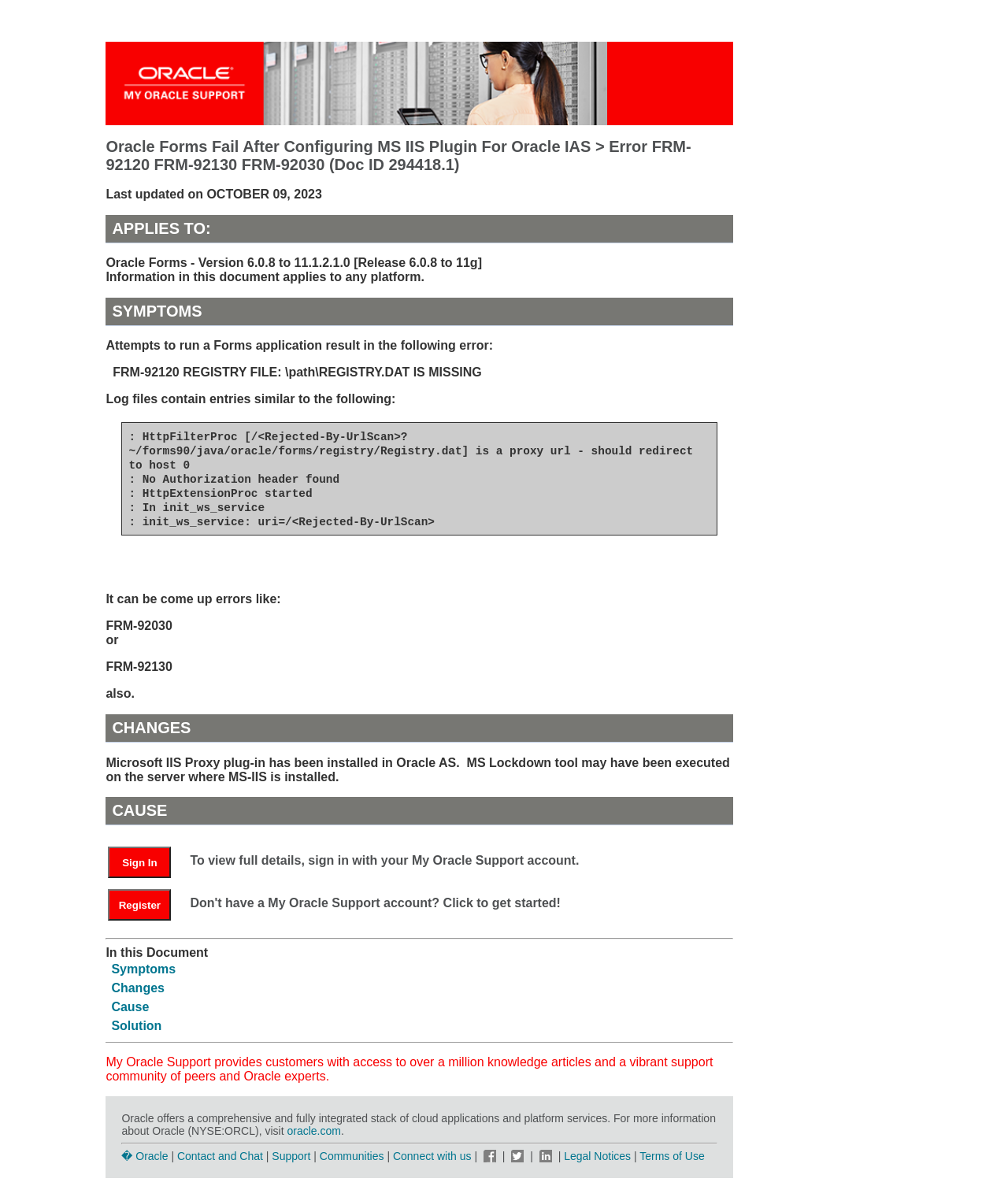Examine the image carefully and respond to the question with a detailed answer: 
What is the platform where the information in this document applies?

According to the webpage, the information in this document applies to any platform, as mentioned in the 'APPLIES TO:' section.